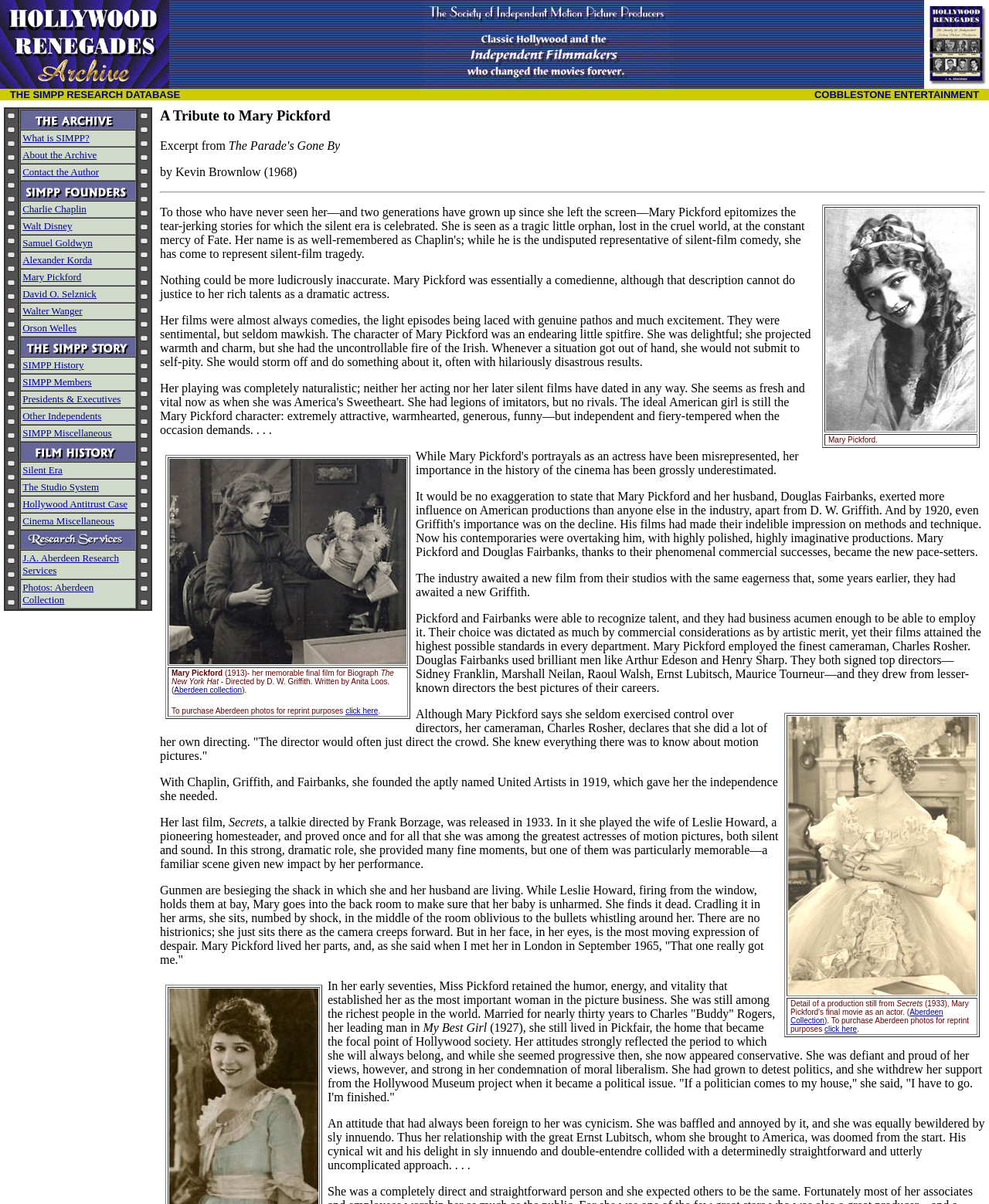Locate the bounding box coordinates of the segment that needs to be clicked to meet this instruction: "Read about Mary Pickford".

[0.023, 0.225, 0.082, 0.235]